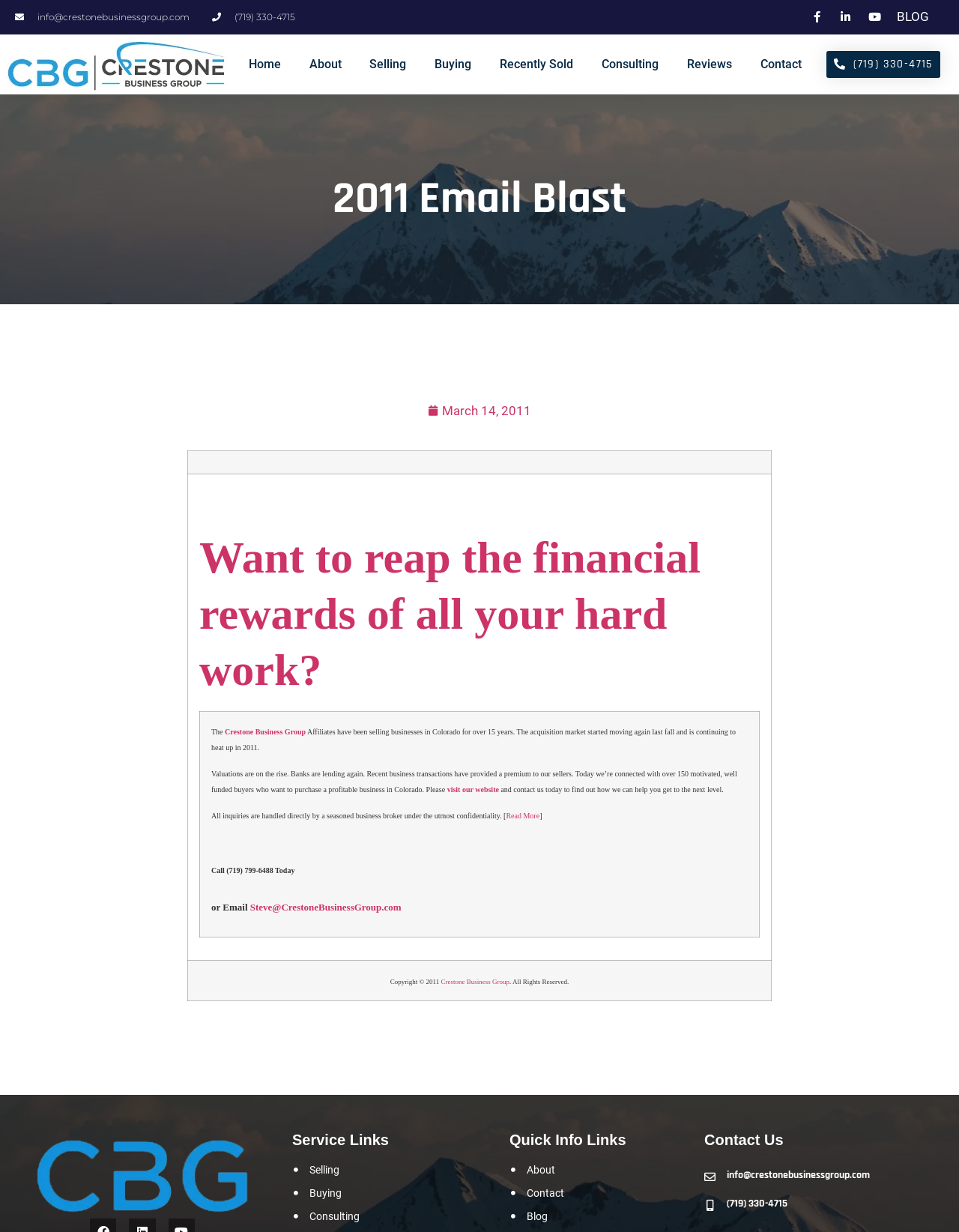Please determine the bounding box coordinates of the element's region to click for the following instruction: "Call (719) 799-6488 Today".

[0.22, 0.676, 0.78, 0.72]